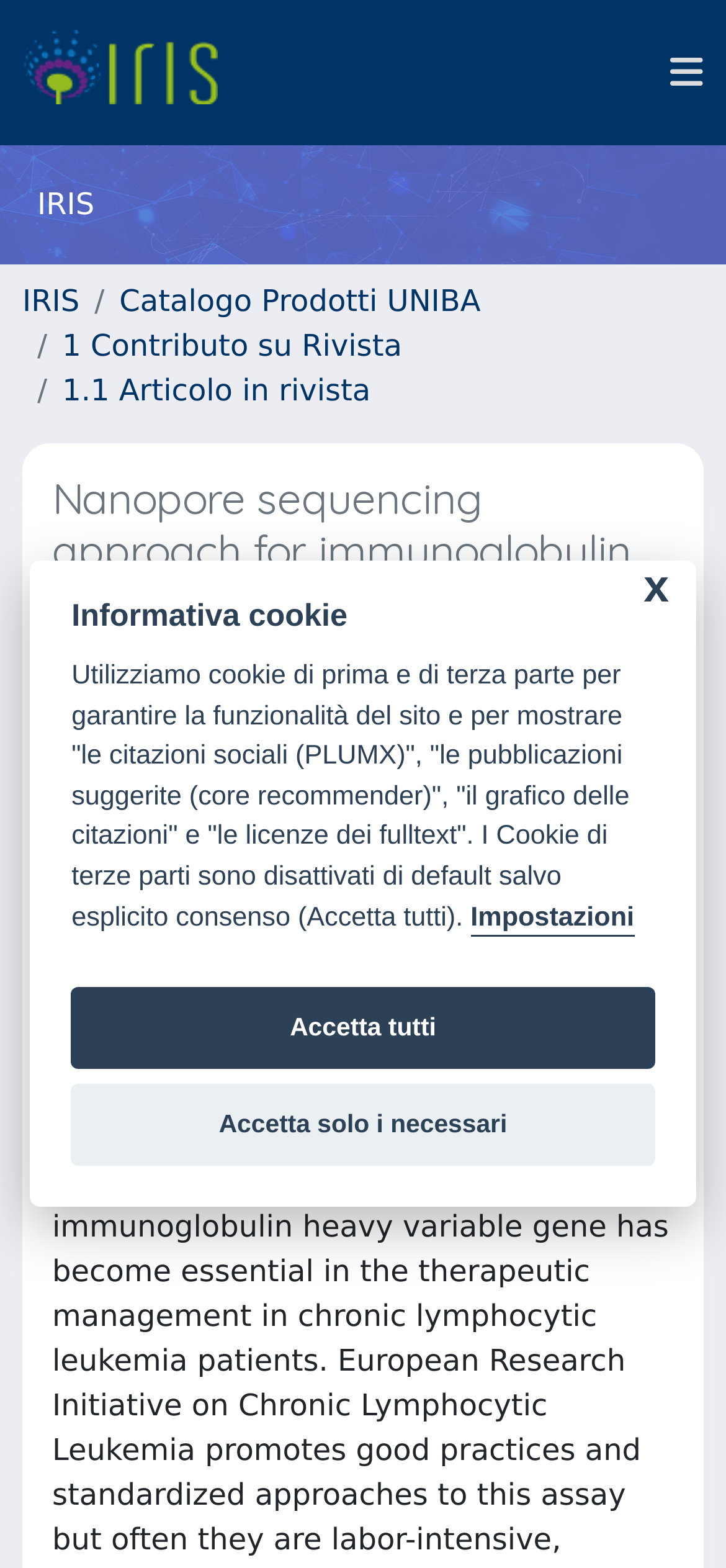Examine the image carefully and respond to the question with a detailed answer: 
What is the title of the article?

I found the title of the article in the heading 'Nanopore sequencing approach for immunoglobulin gene analysis in chronic lymphocytic leukemia'. This is the main title of the webpage.